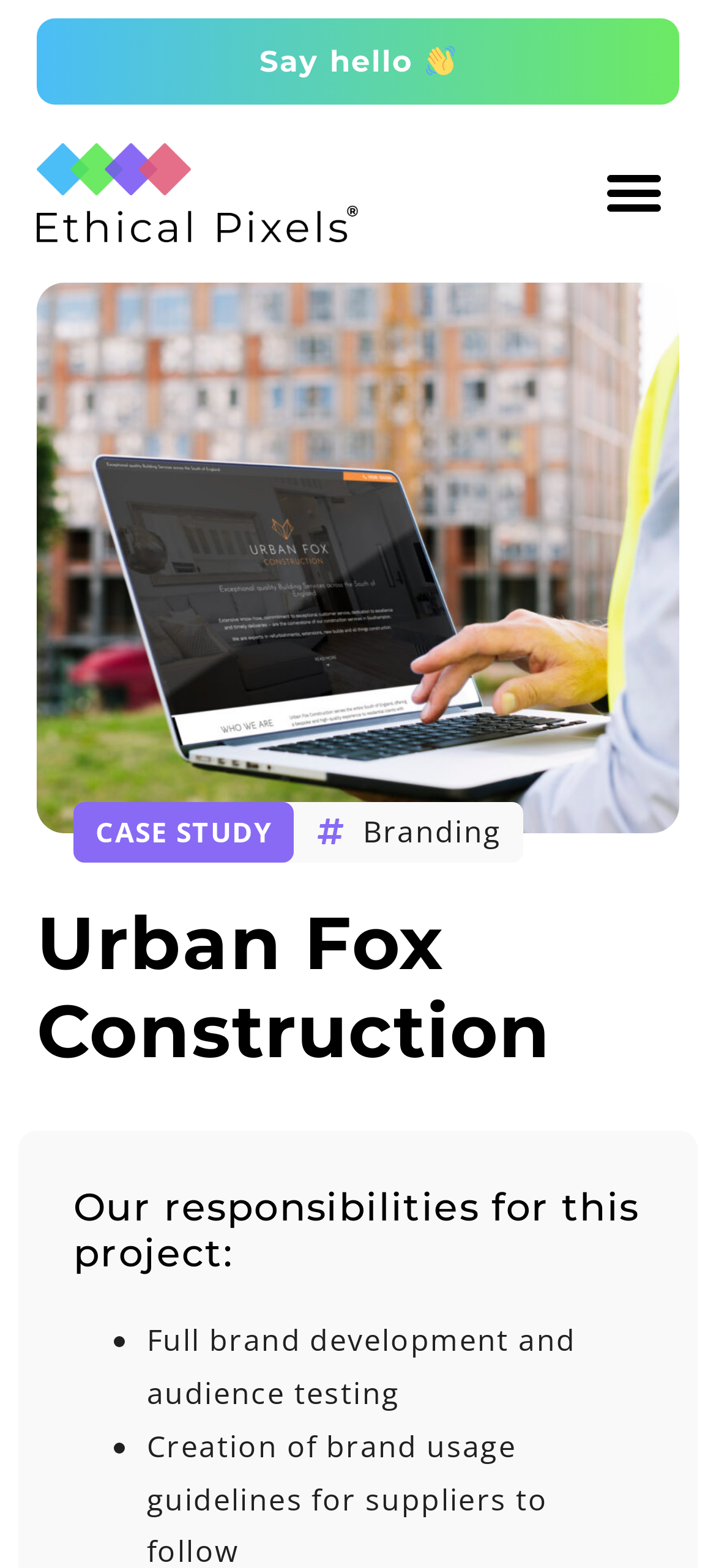Extract the main title from the webpage and generate its text.

Urban Fox Construction